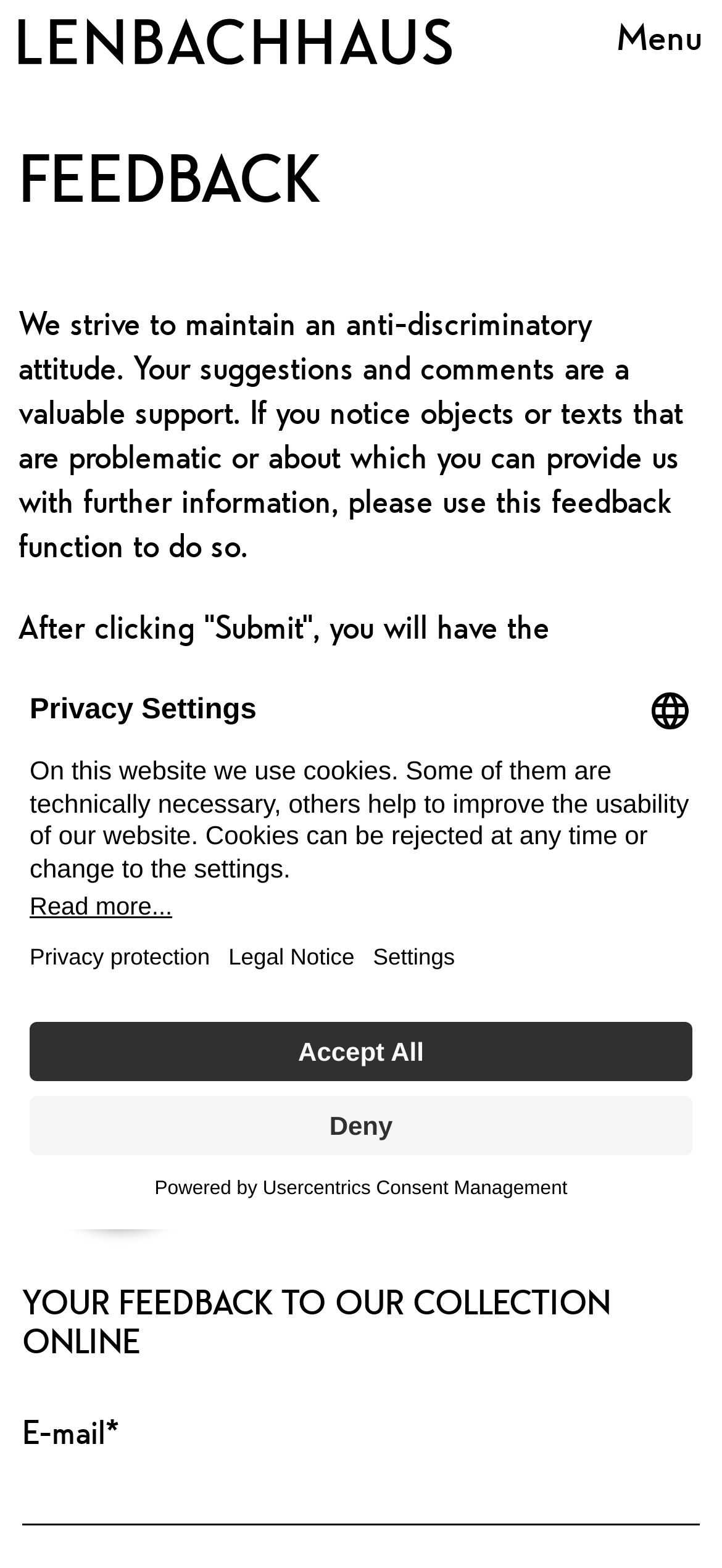Predict the bounding box of the UI element based on the description: "Menu". The coordinates should be four float numbers between 0 and 1, formatted as [left, top, right, bottom].

[0.854, 0.012, 0.974, 0.035]